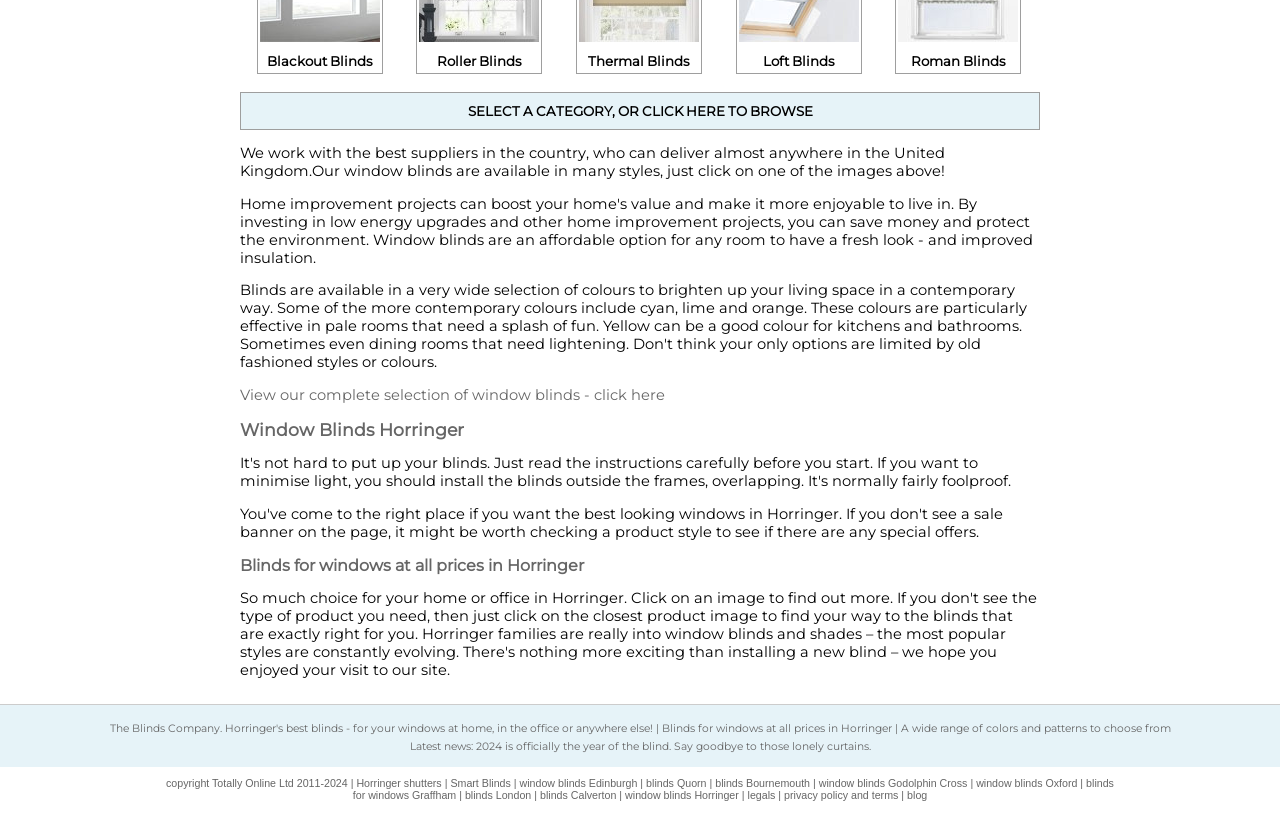From the screenshot, find the bounding box of the UI element matching this description: "Totally Online Ltd". Supply the bounding box coordinates in the form [left, top, right, bottom], each a float between 0 and 1.

[0.166, 0.928, 0.23, 0.942]